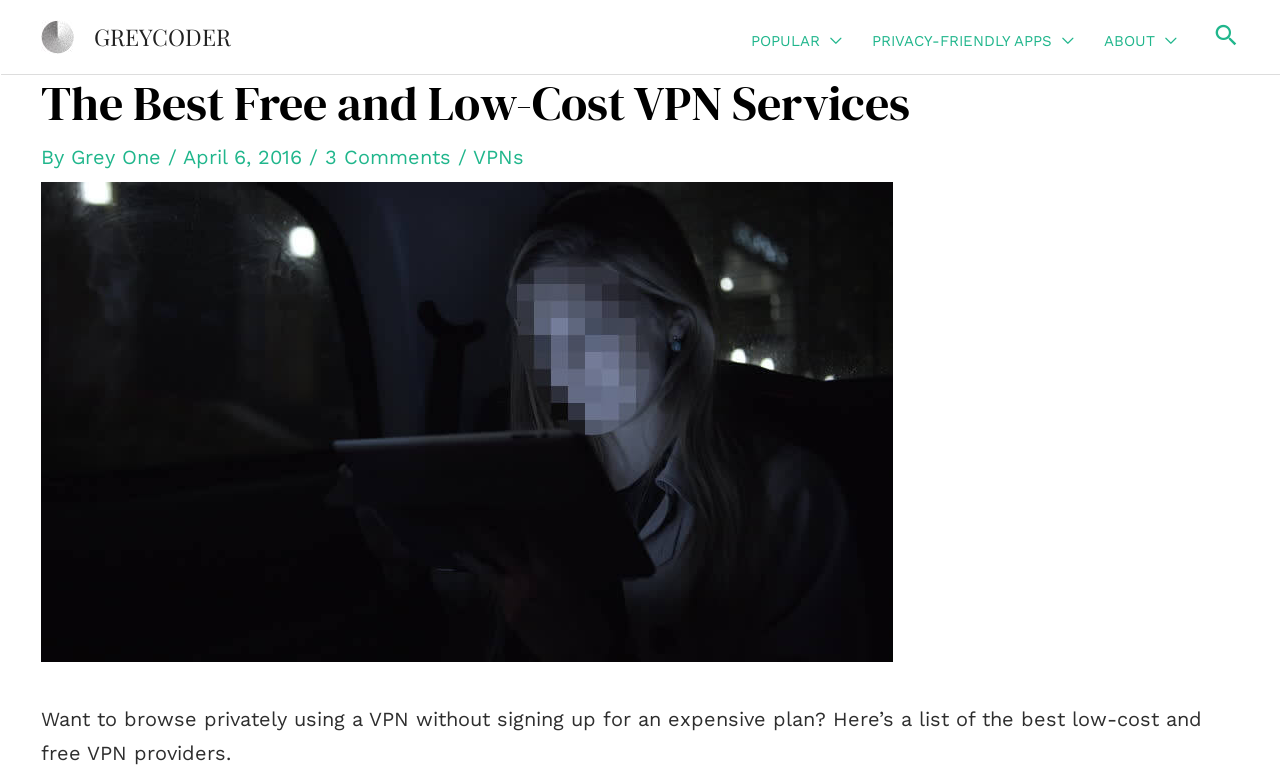Specify the bounding box coordinates of the area to click in order to follow the given instruction: "read about the author."

[0.055, 0.189, 0.131, 0.22]